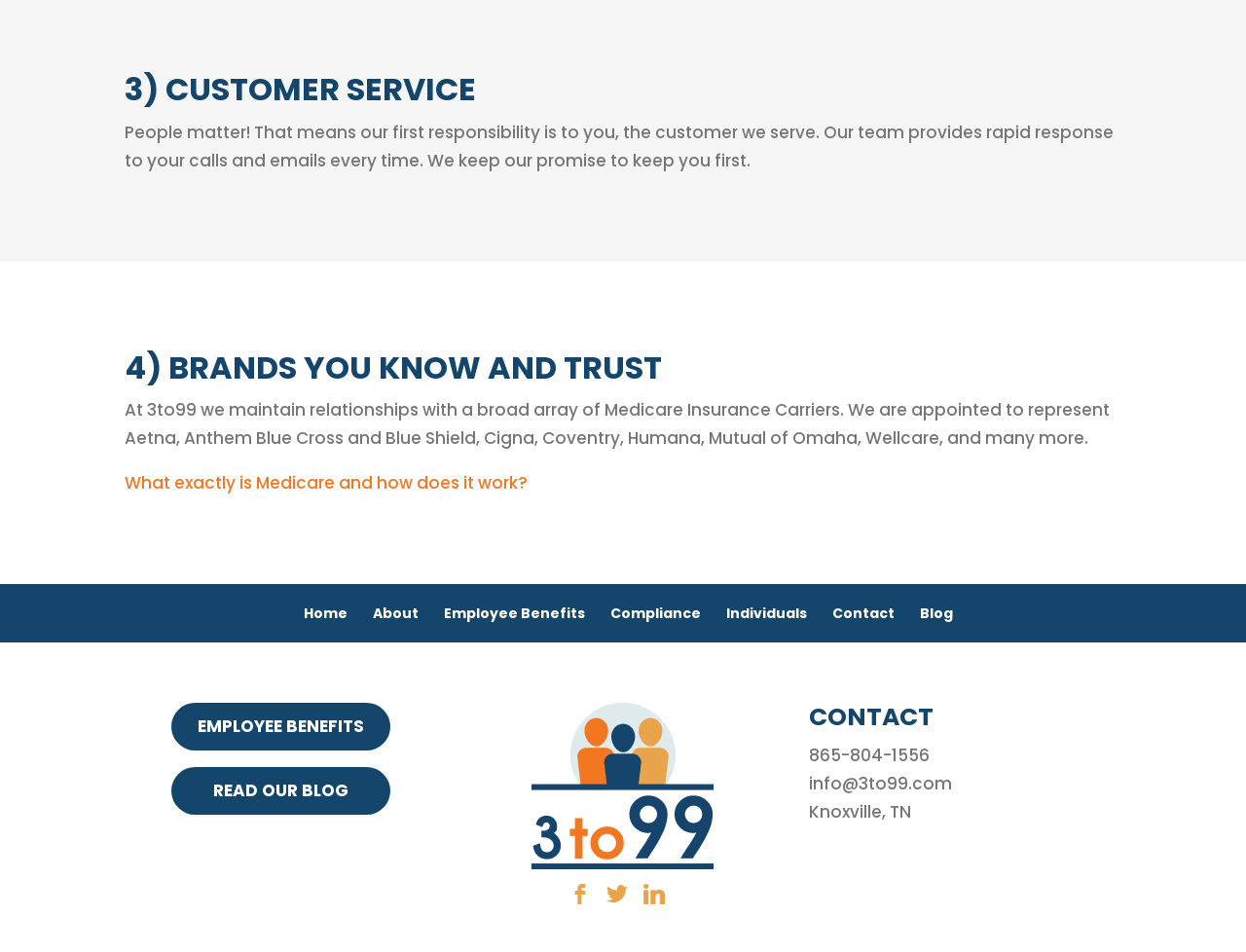Please determine the bounding box of the UI element that matches this description: Employee Benefits. The coordinates should be given as (top-left x, top-left y, bottom-right x, bottom-right y), with all values between 0 and 1.

[0.356, 0.634, 0.47, 0.655]